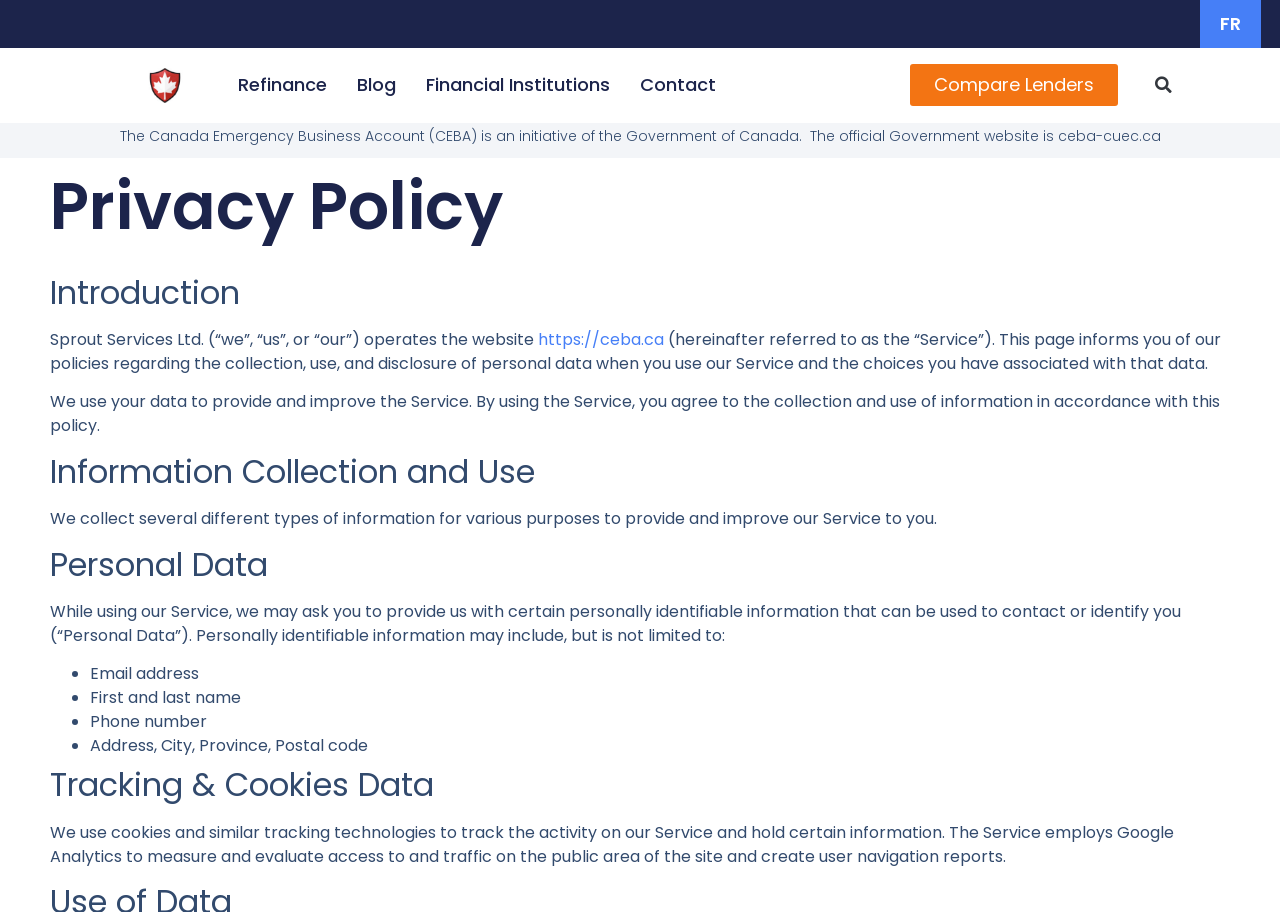Can you find the bounding box coordinates for the UI element given this description: "JOIN"? Provide the coordinates as four float numbers between 0 and 1: [left, top, right, bottom].

None